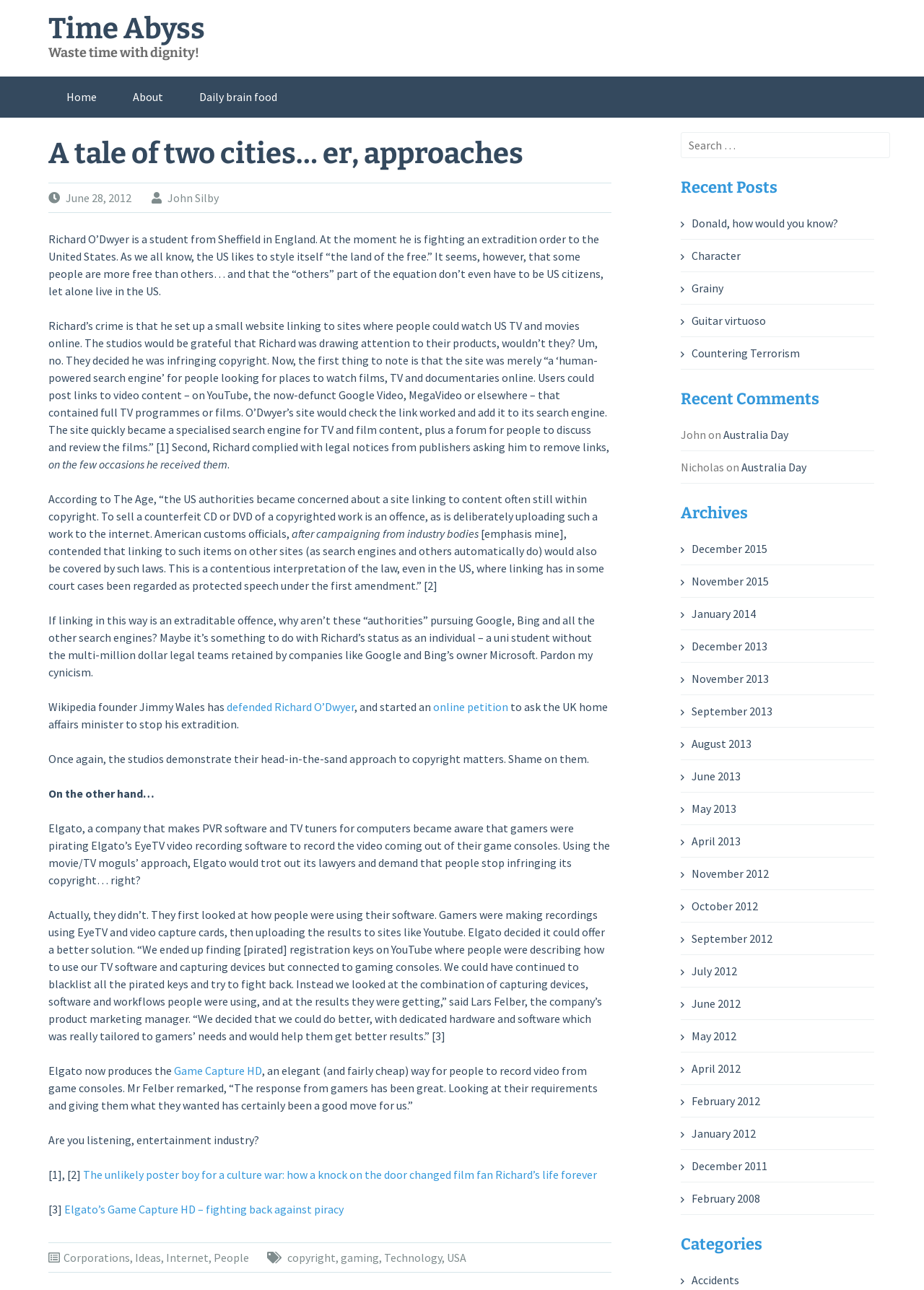Examine the image and give a thorough answer to the following question:
Who defended Richard O'Dwyer?

According to the article, Jimmy Wales, the founder of Wikipedia, defended Richard O'Dwyer and started an online petition to stop his extradition.